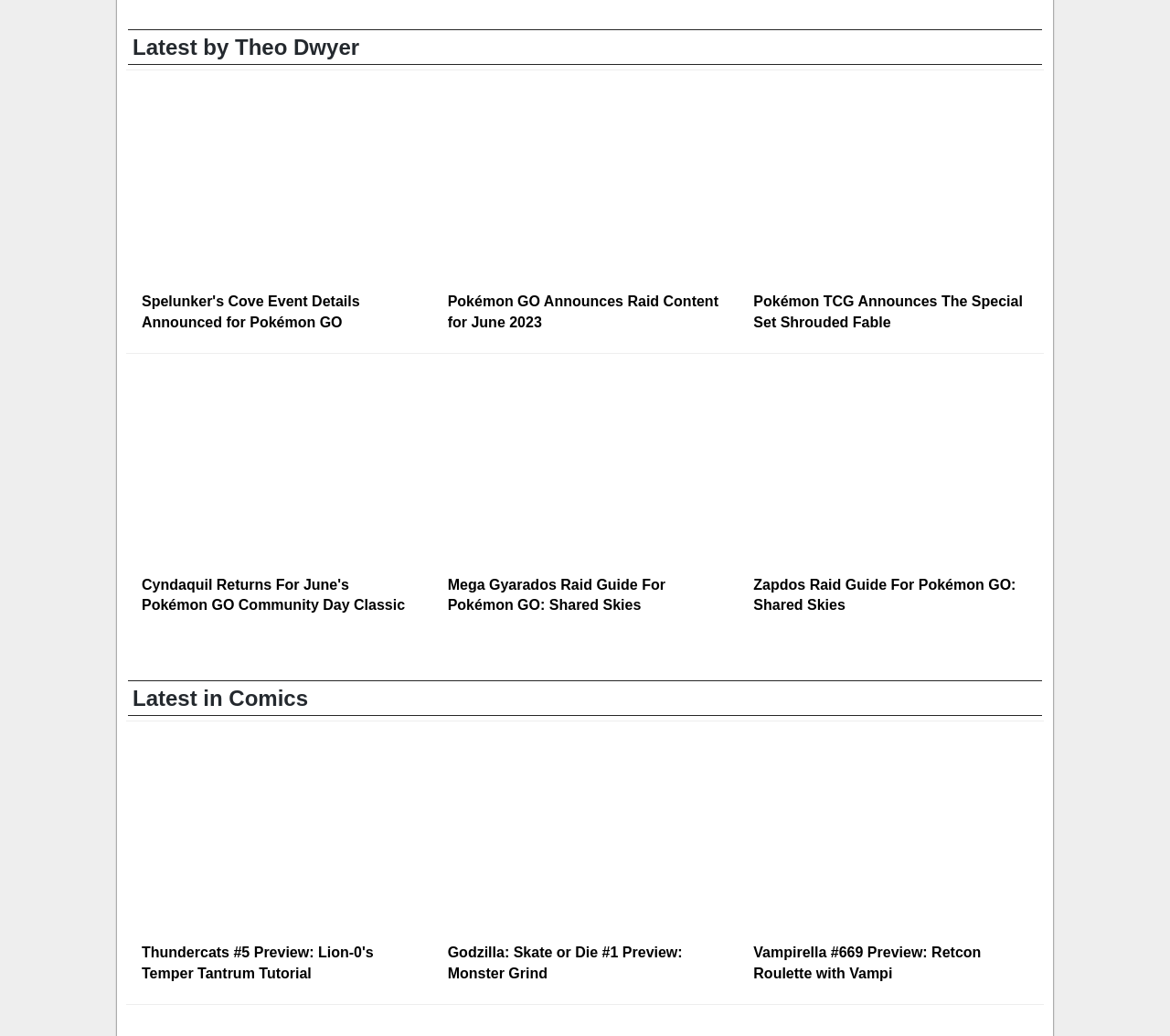Locate the bounding box coordinates of the element's region that should be clicked to carry out the following instruction: "Read the latest news by Theo Dwyer". The coordinates need to be four float numbers between 0 and 1, i.e., [left, top, right, bottom].

[0.109, 0.028, 0.891, 0.063]